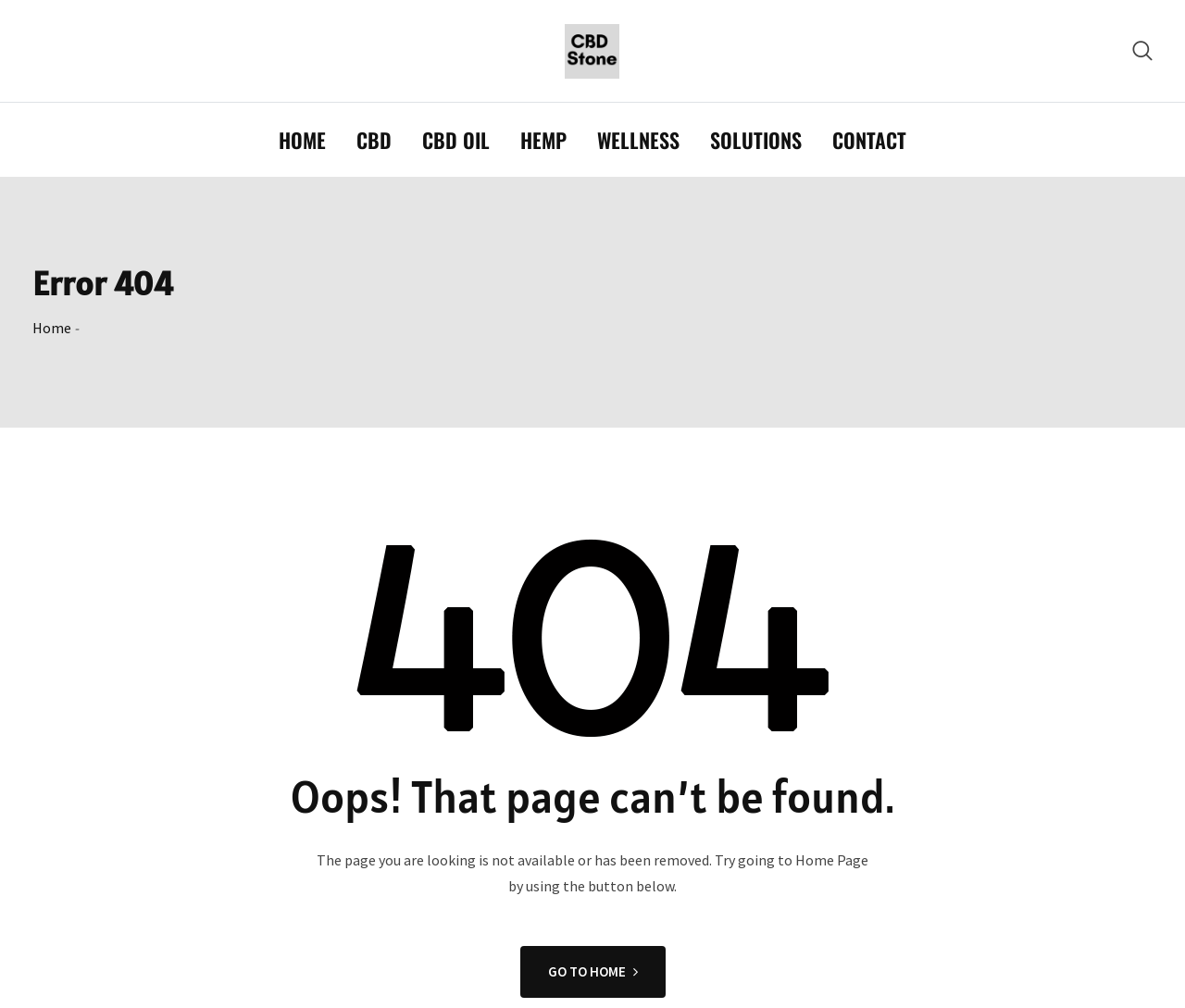Find the bounding box coordinates of the element to click in order to complete the given instruction: "go to contact page."

[0.691, 0.102, 0.777, 0.175]